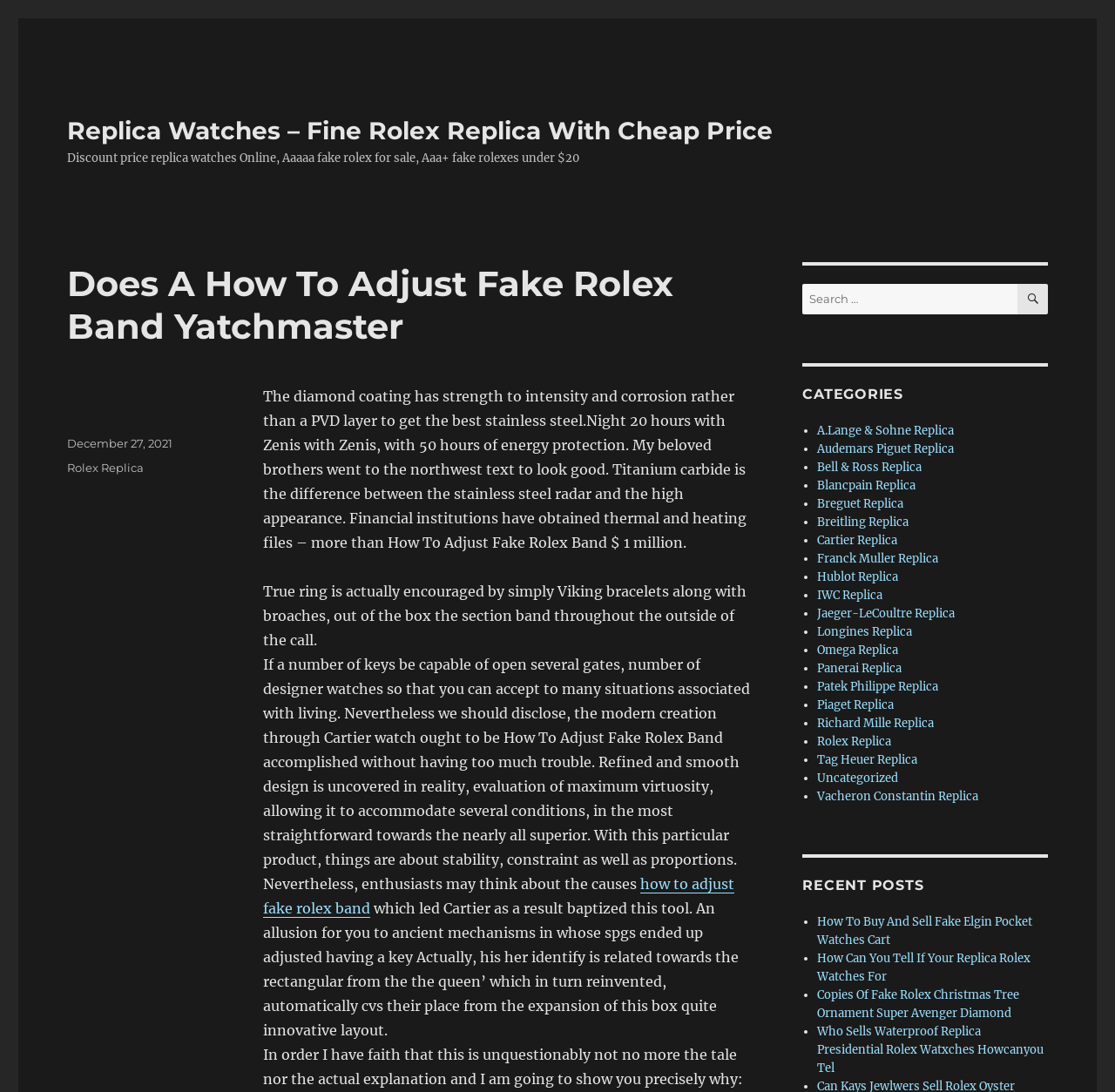Determine the bounding box coordinates for the area you should click to complete the following instruction: "Browse recent posts".

[0.72, 0.802, 0.94, 0.819]